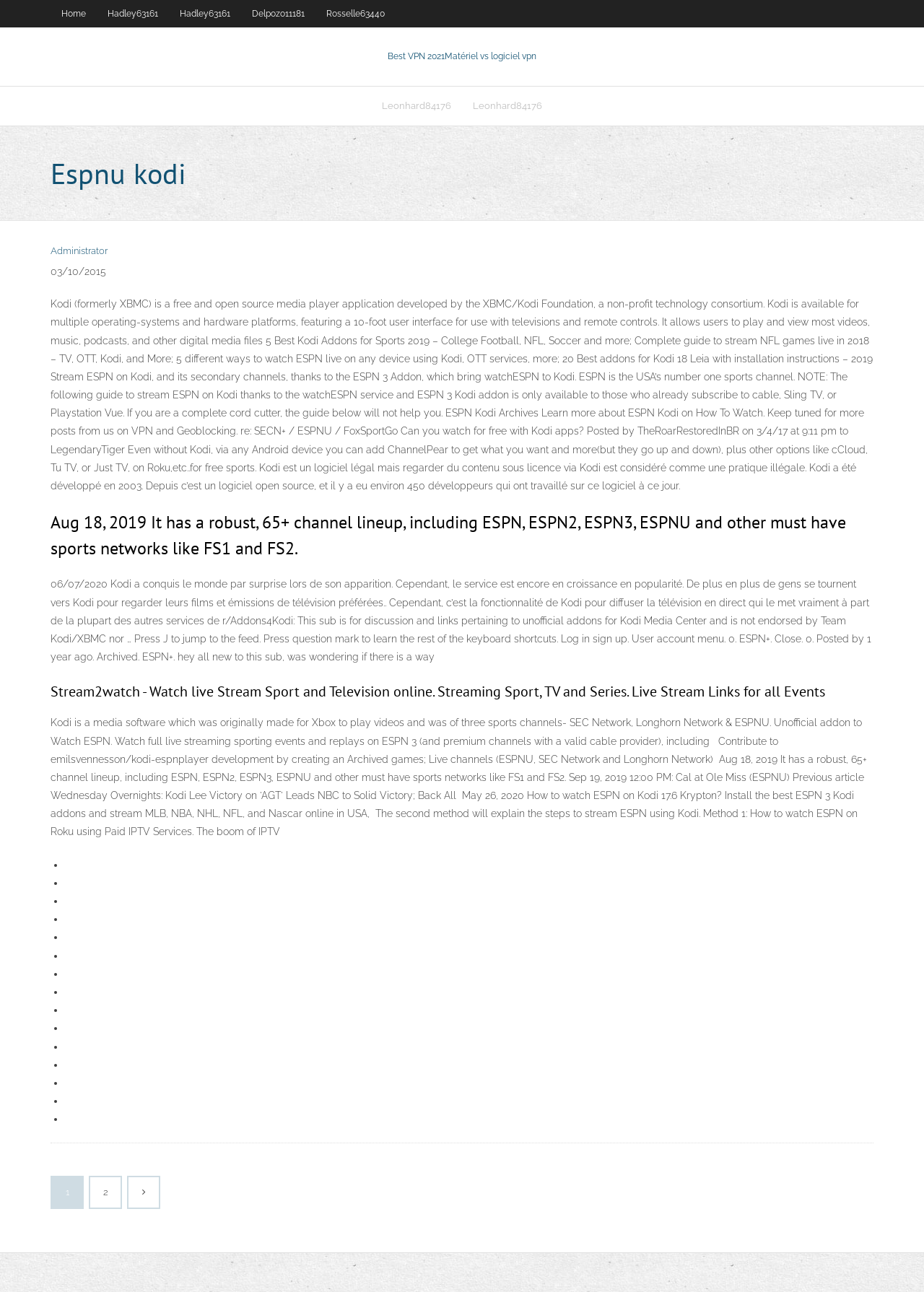Pinpoint the bounding box coordinates for the area that should be clicked to perform the following instruction: "Click on the 'Best VPN 2021Matériel vs logiciel vpn' link".

[0.42, 0.039, 0.58, 0.047]